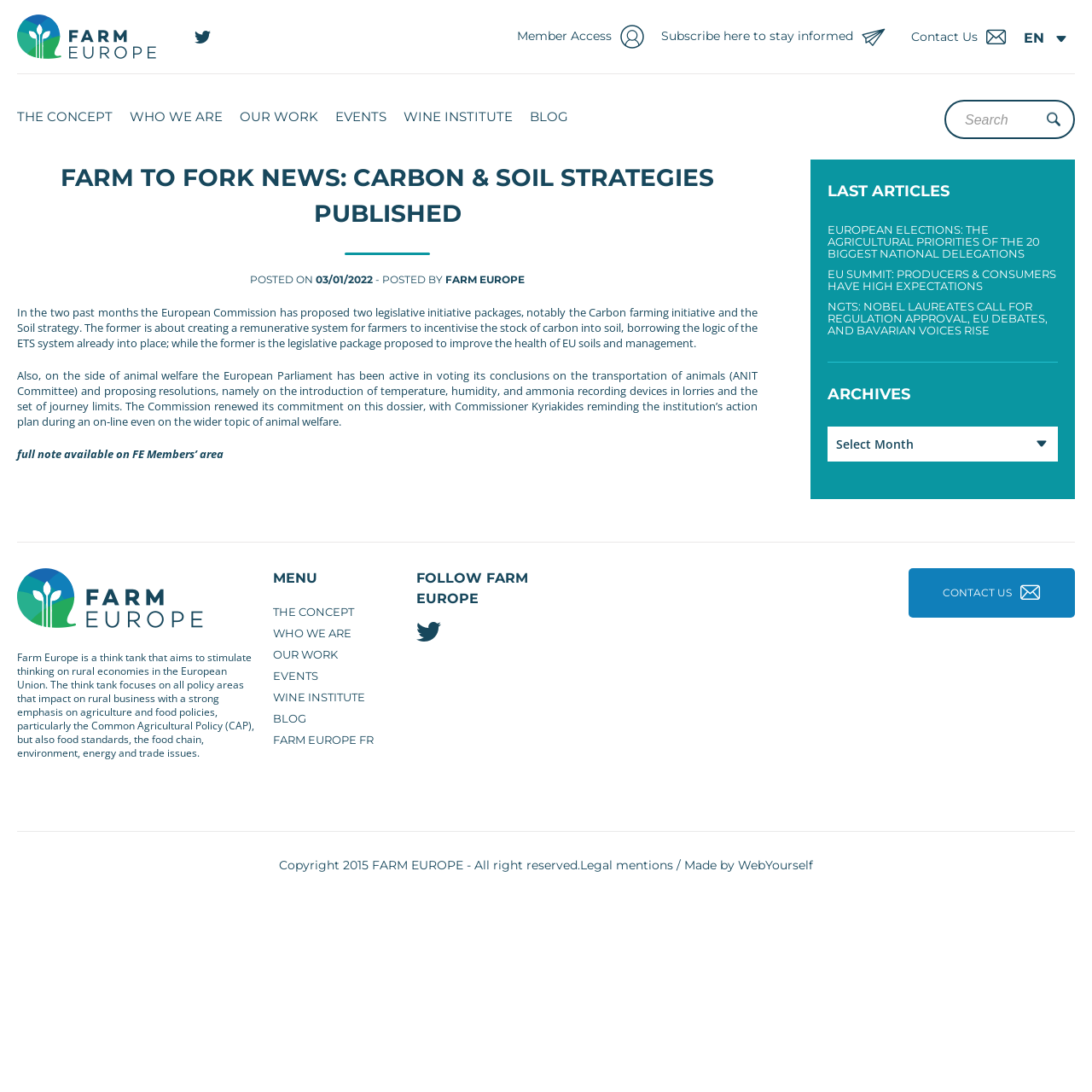Provide a single word or phrase to answer the given question: 
What is the purpose of the Carbon farming initiative?

To incentivise the stock of carbon into soil